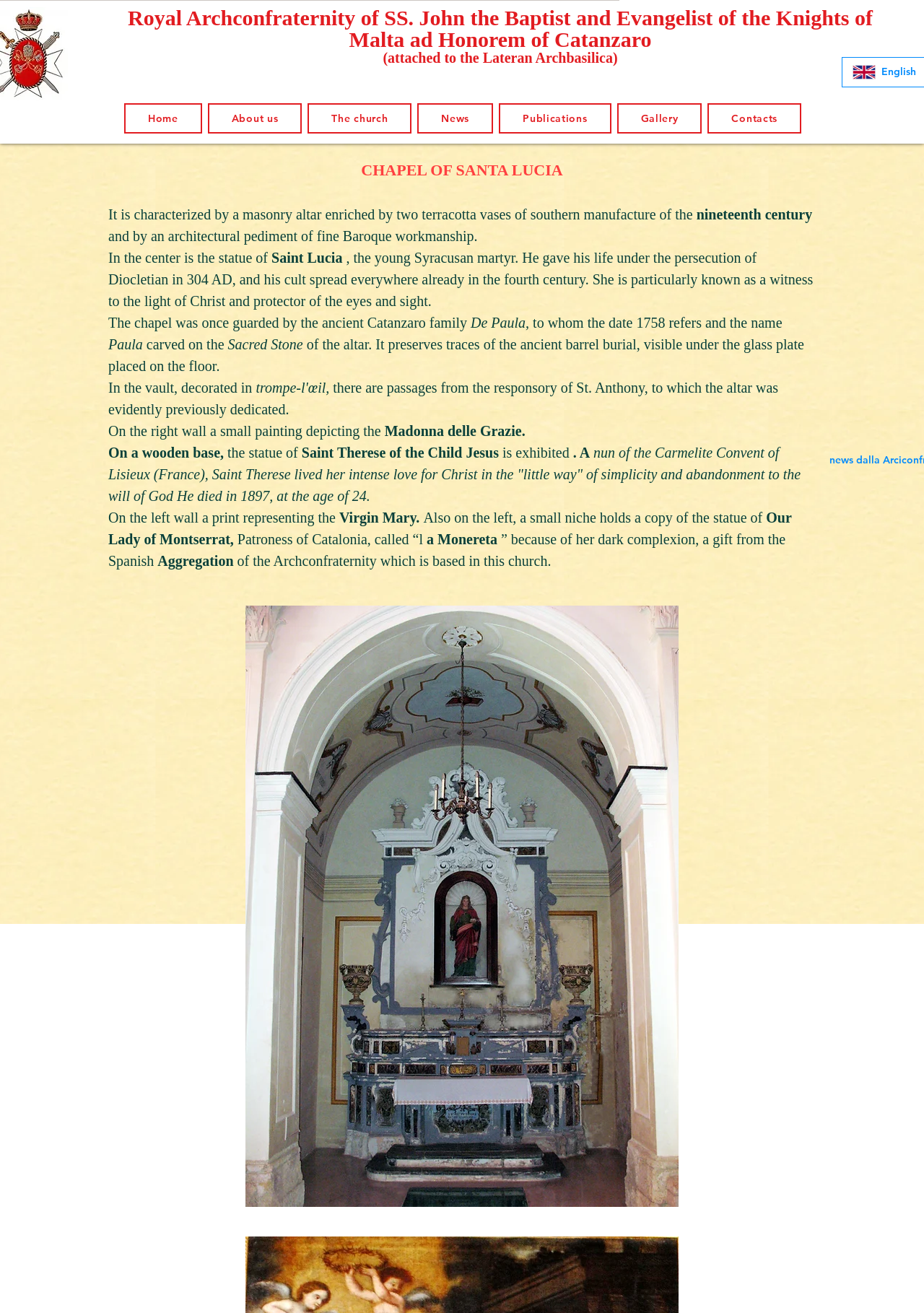What is the material of the vases on the masonry altar?
Look at the image and answer the question with a single word or phrase.

Terracotta